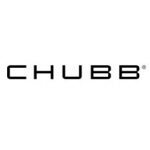Please provide a comprehensive response to the question below by analyzing the image: 
What is the style of the Chubb logo?

The caption describes the logo as being presented in a minimalist style, which emphasizes the brand's strong and professional image, indicating a clean and simple design.